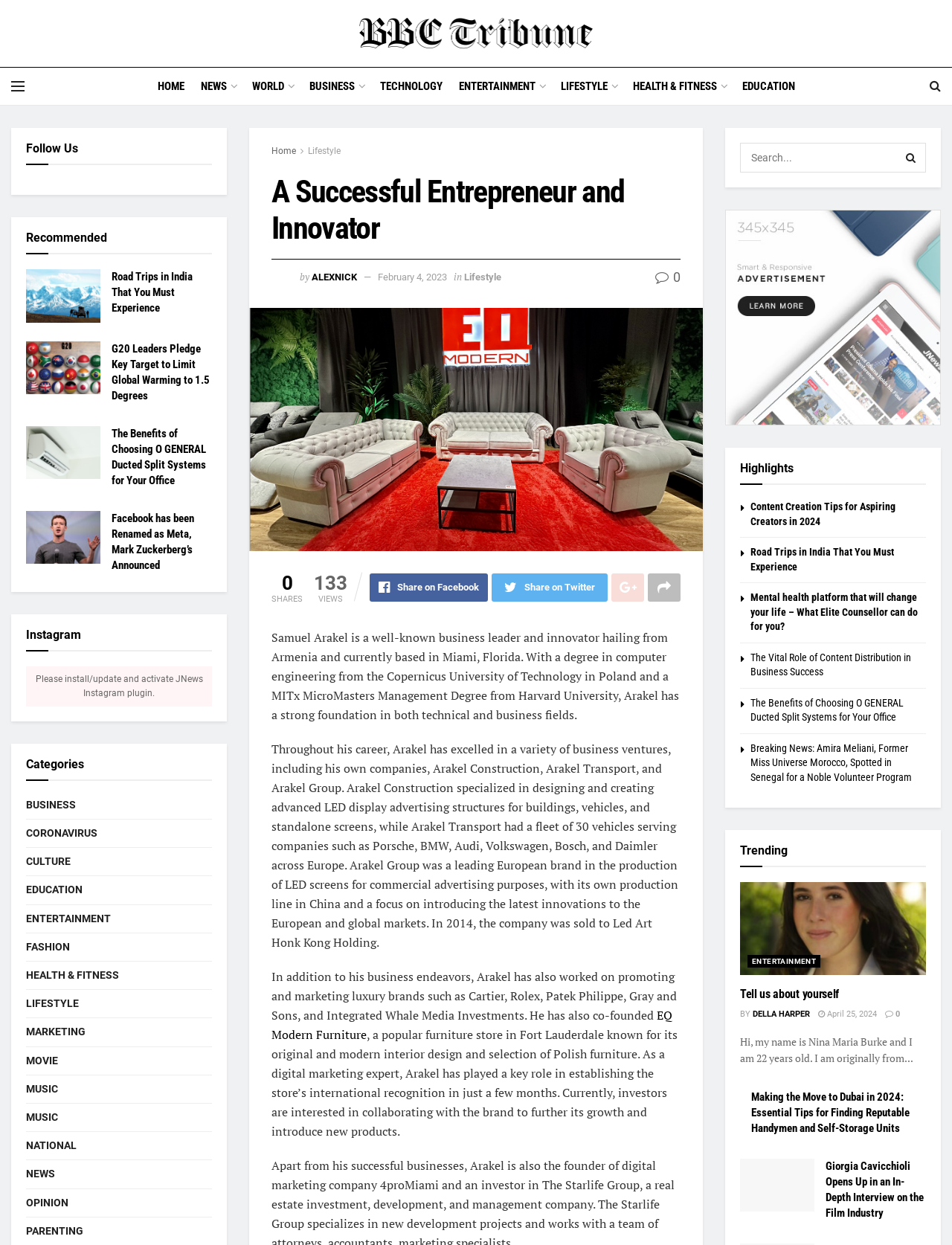Write a detailed summary of the webpage, including text, images, and layout.

This webpage is about Samuel Arakel, a well-known business leader and innovator from Armenia, currently based in Miami, Florida. At the top of the page, there is a navigation menu with links to "HOME", "NEWS", "WORLD", "BUSINESS", "TECHNOLOGY", "ENTERTAINMENT", "LIFESTYLE", "HEALTH & FITNESS", and "EDUCATION". Below the navigation menu, there is a heading "A Successful Entrepreneur and Innovator" followed by an image and a brief description of Samuel Arakel.

The main content of the page is divided into three sections. The first section provides a detailed biography of Samuel Arakel, including his educational background and business ventures. The second section lists his achievements and experiences in promoting and marketing luxury brands. The third section mentions his co-founding of EQ Modern Furniture, a popular furniture store in Fort Lauderdale.

On the right side of the page, there are several sections, including "Follow Us", "Recommended", and "Categories". The "Recommended" section displays three article links with images, and the "Categories" section lists various categories such as "BUSINESS", "CORONAVIRUS", "CULTURE", and more. At the bottom of the page, there is a search bar with a search button.

Throughout the page, there are several social media links, including Facebook, Twitter, and Instagram. The page also displays the number of shares and views of the article.